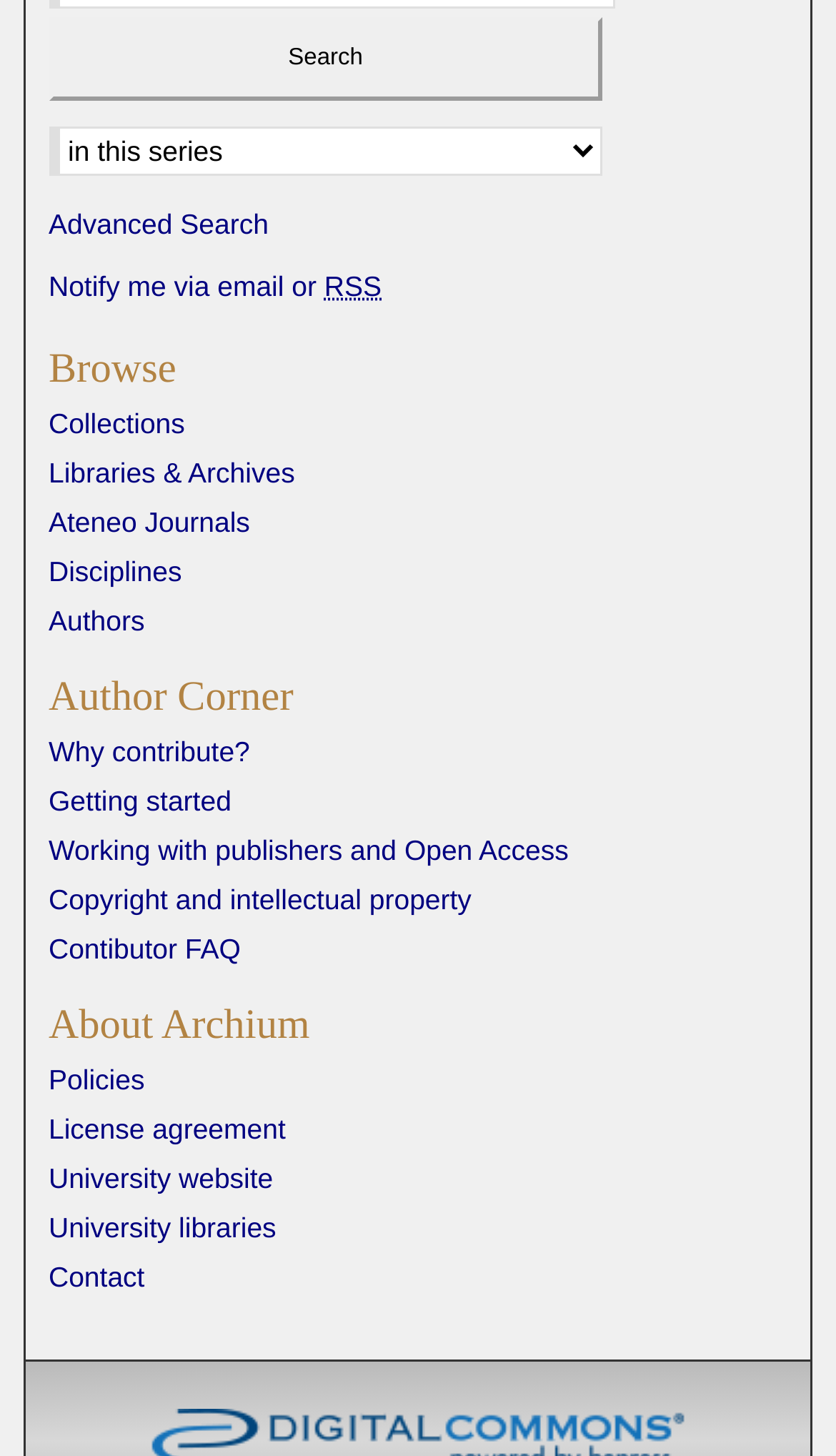Can you specify the bounding box coordinates for the region that should be clicked to fulfill this instruction: "Go to Advanced Search".

[0.058, 0.114, 0.321, 0.136]